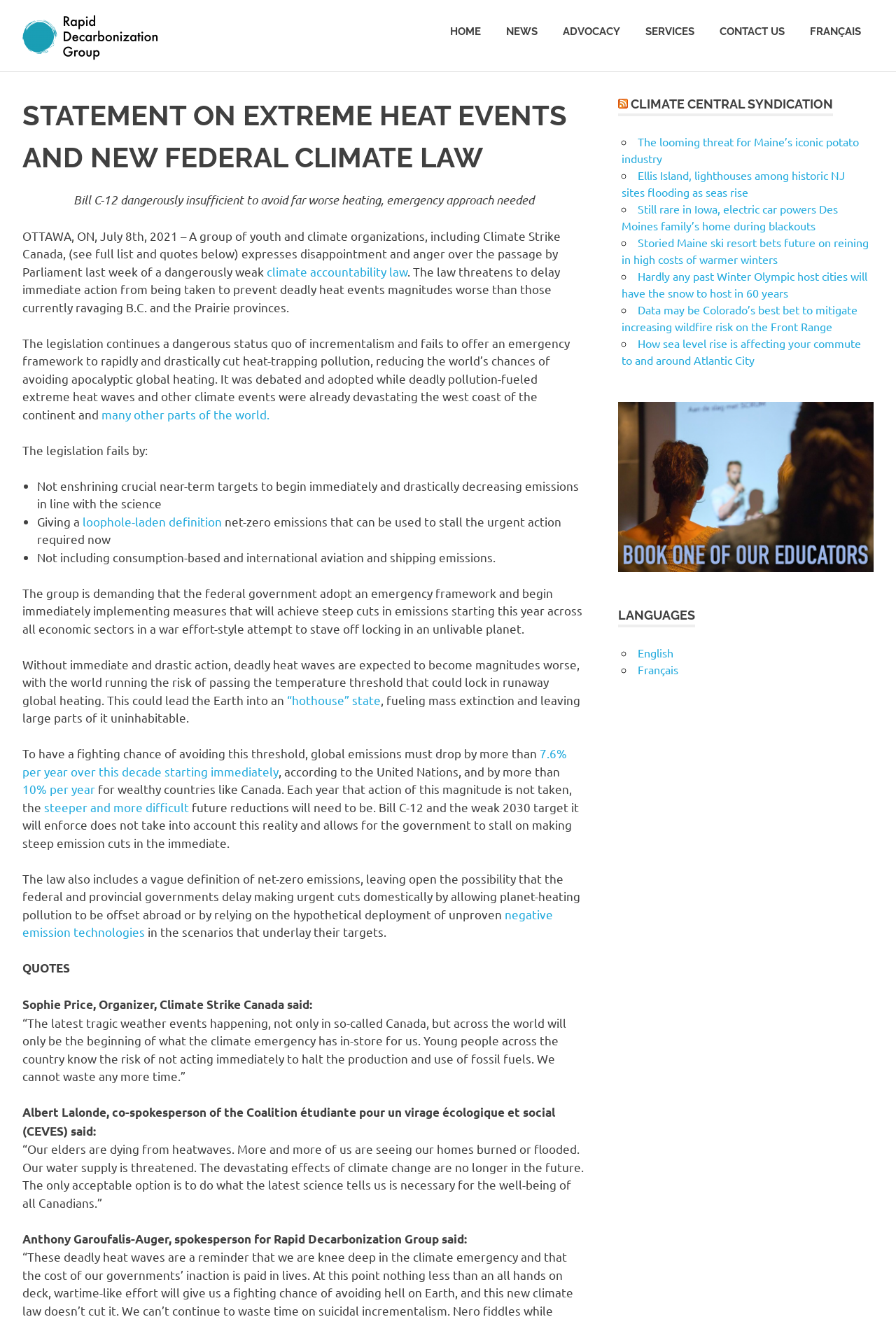What is the alternative to making steep emission cuts domestically?
Examine the image and provide an in-depth answer to the question.

The webpage mentions that the law includes a vague definition of net-zero emissions, leaving open the possibility that the federal and provincial governments delay making urgent cuts domestically by allowing planet-heating pollution to be offset abroad or by relying on the hypothetical deployment of unproven negative emission technologies.